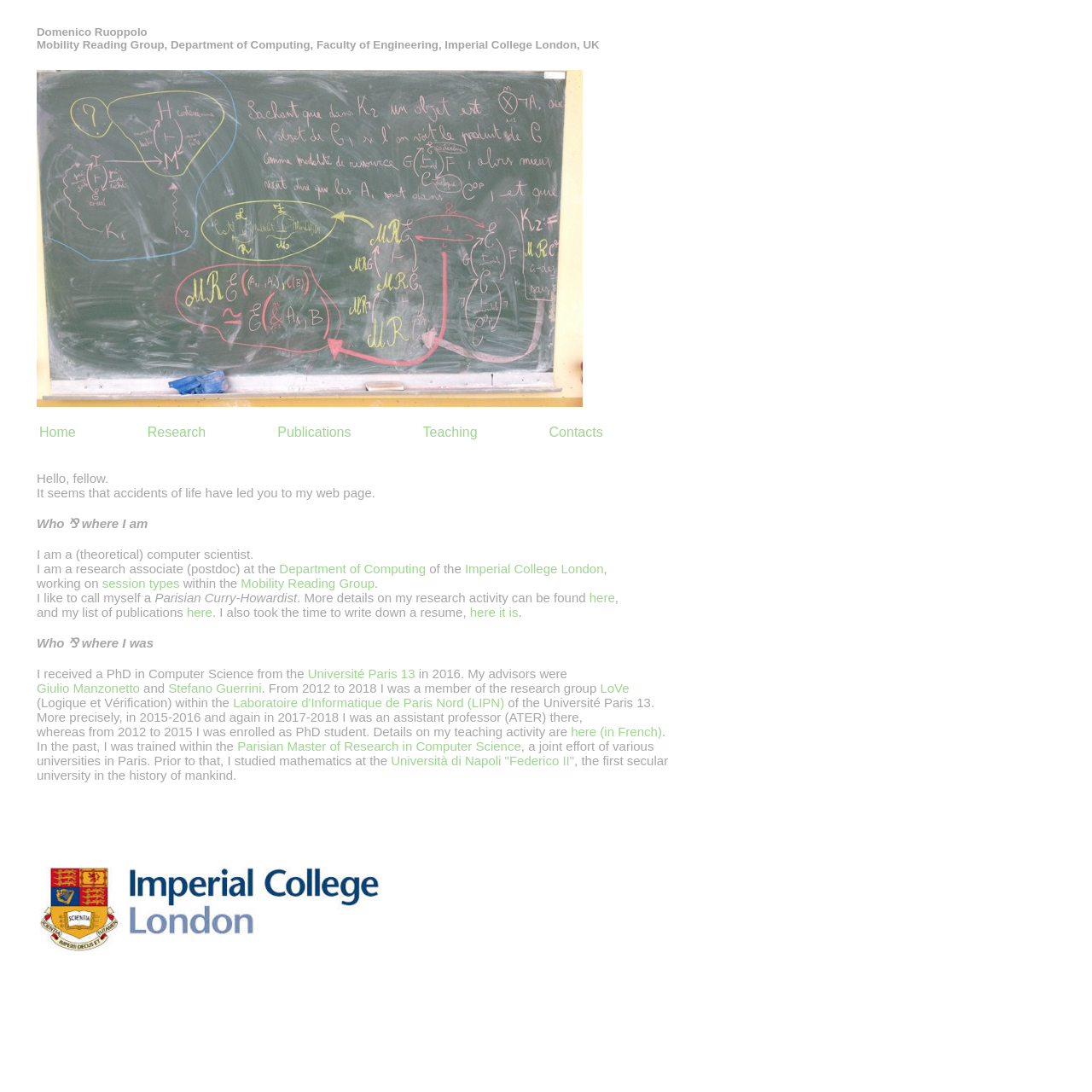Please determine the bounding box coordinates of the element's region to click for the following instruction: "Check the 'Publications' list".

[0.254, 0.389, 0.321, 0.403]